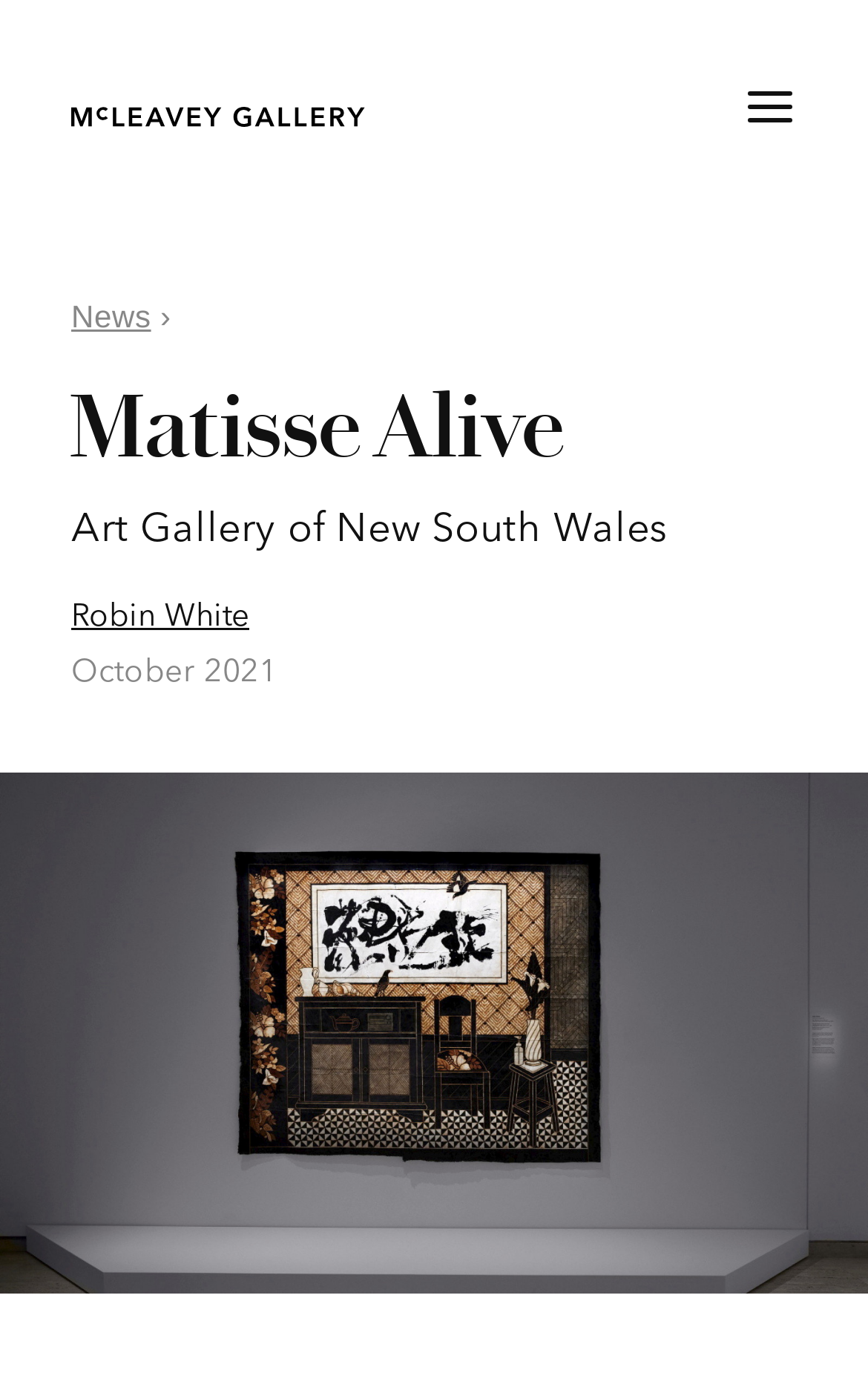When is the event or exhibition taking place?
Using the visual information, reply with a single word or short phrase.

October 2021